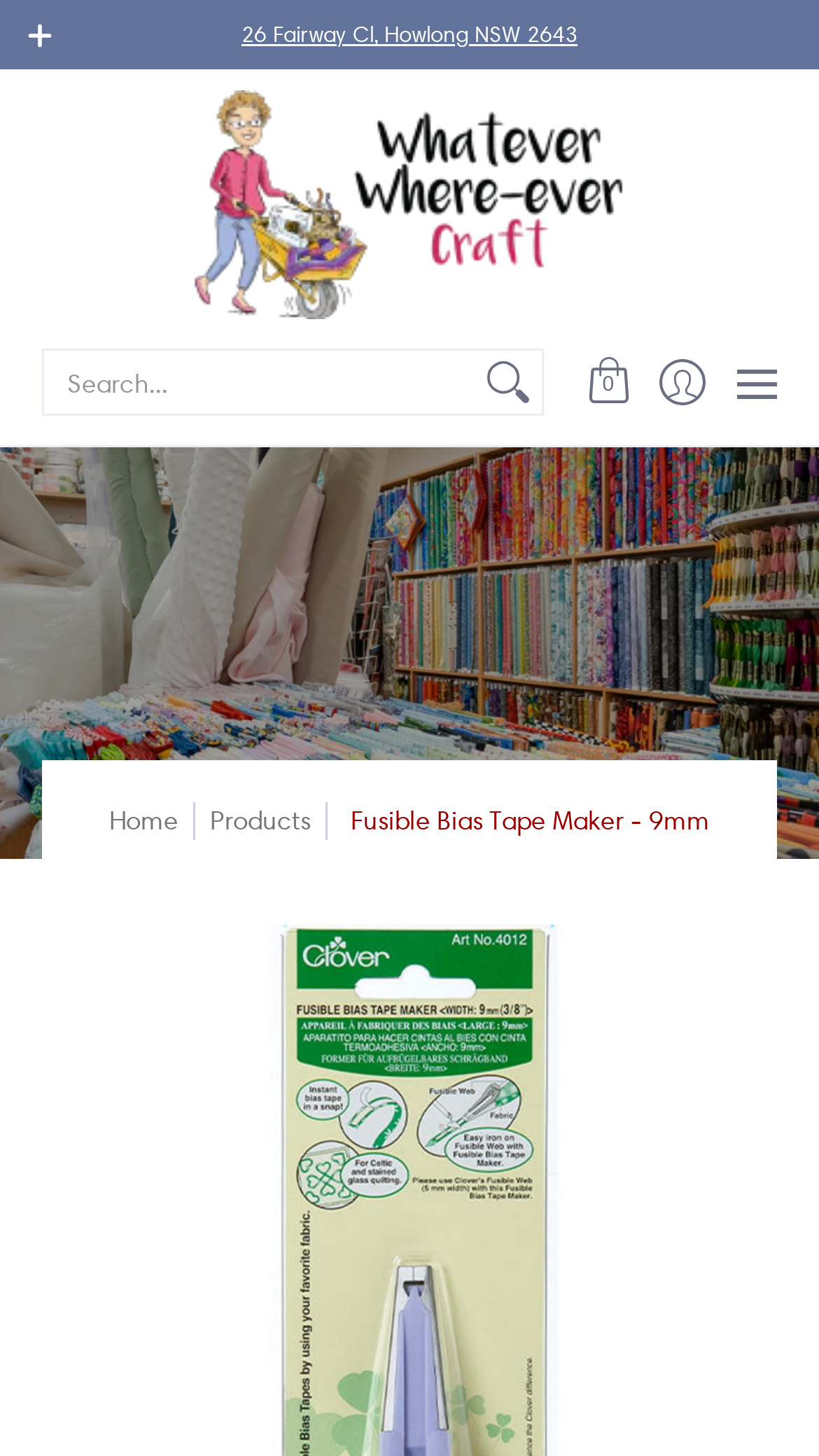Give the bounding box coordinates for the element described by: "parent_node: Search... aria-label="Search"".

[0.579, 0.241, 0.661, 0.284]